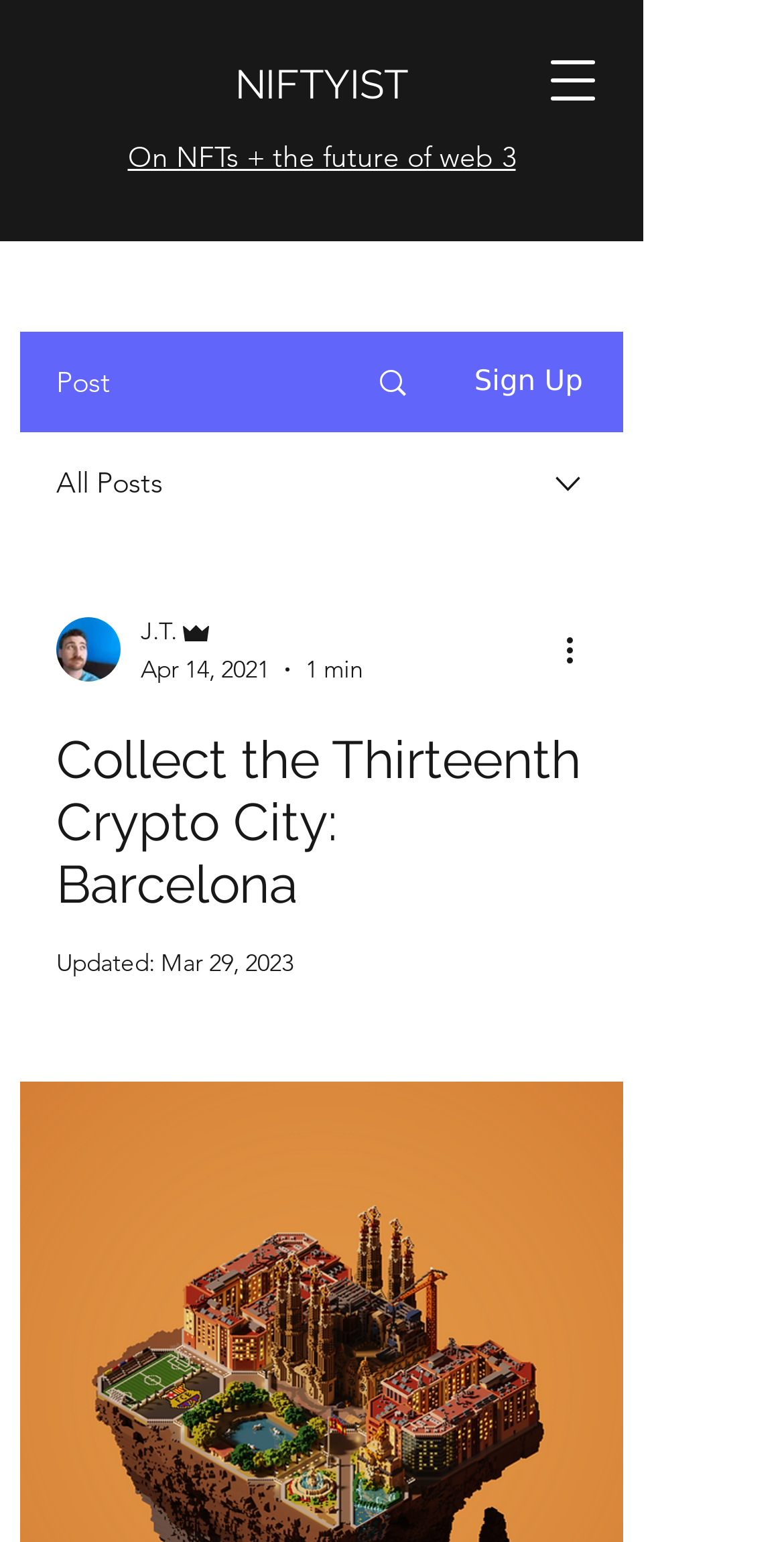What is the text above the 'Sign Up' button?
Based on the visual content, answer with a single word or a brief phrase.

On NFTs + the future of web 3